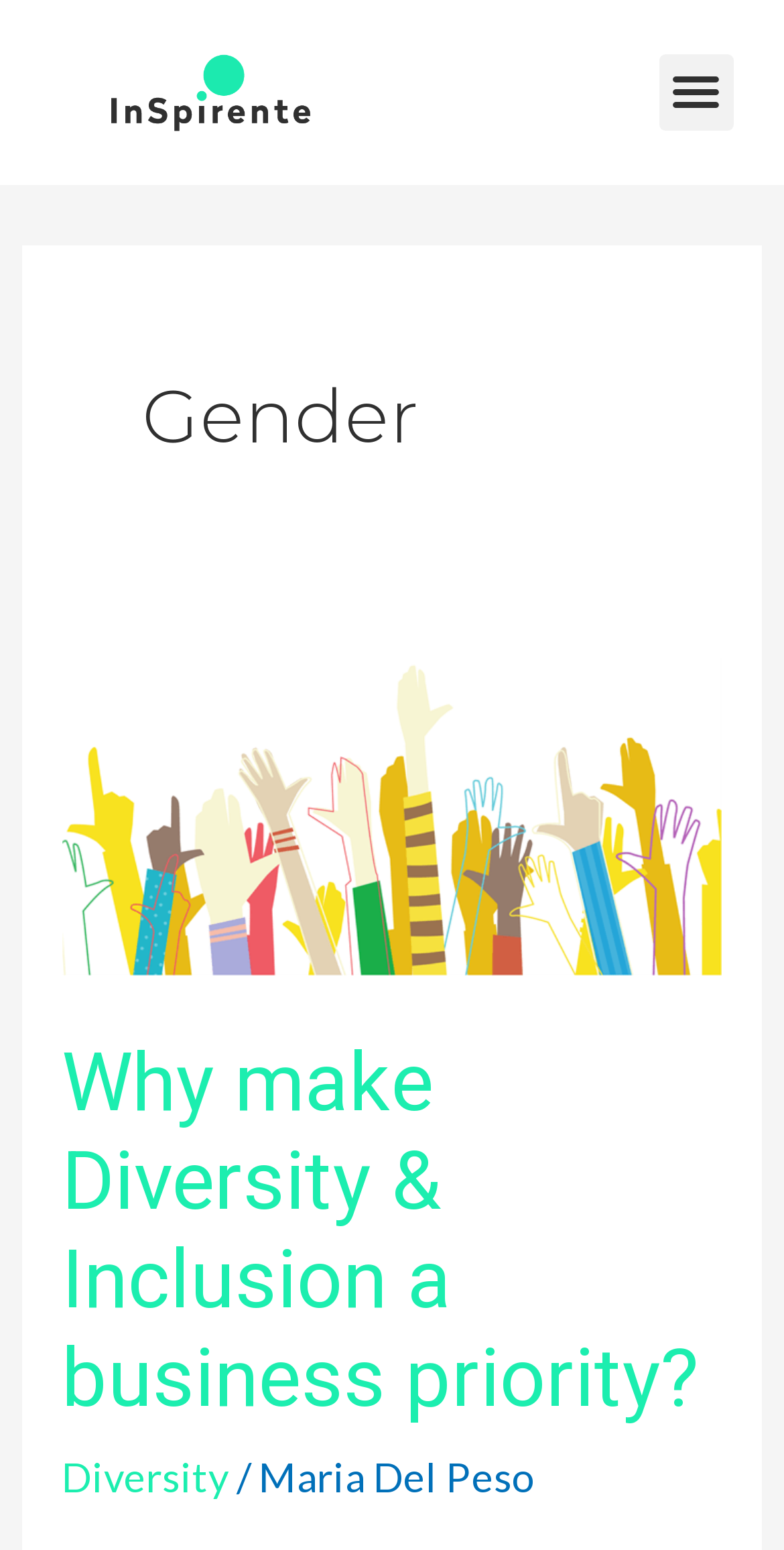From the webpage screenshot, predict the bounding box coordinates (top-left x, top-left y, bottom-right x, bottom-right y) for the UI element described here: alt="Advertisement 87"

None